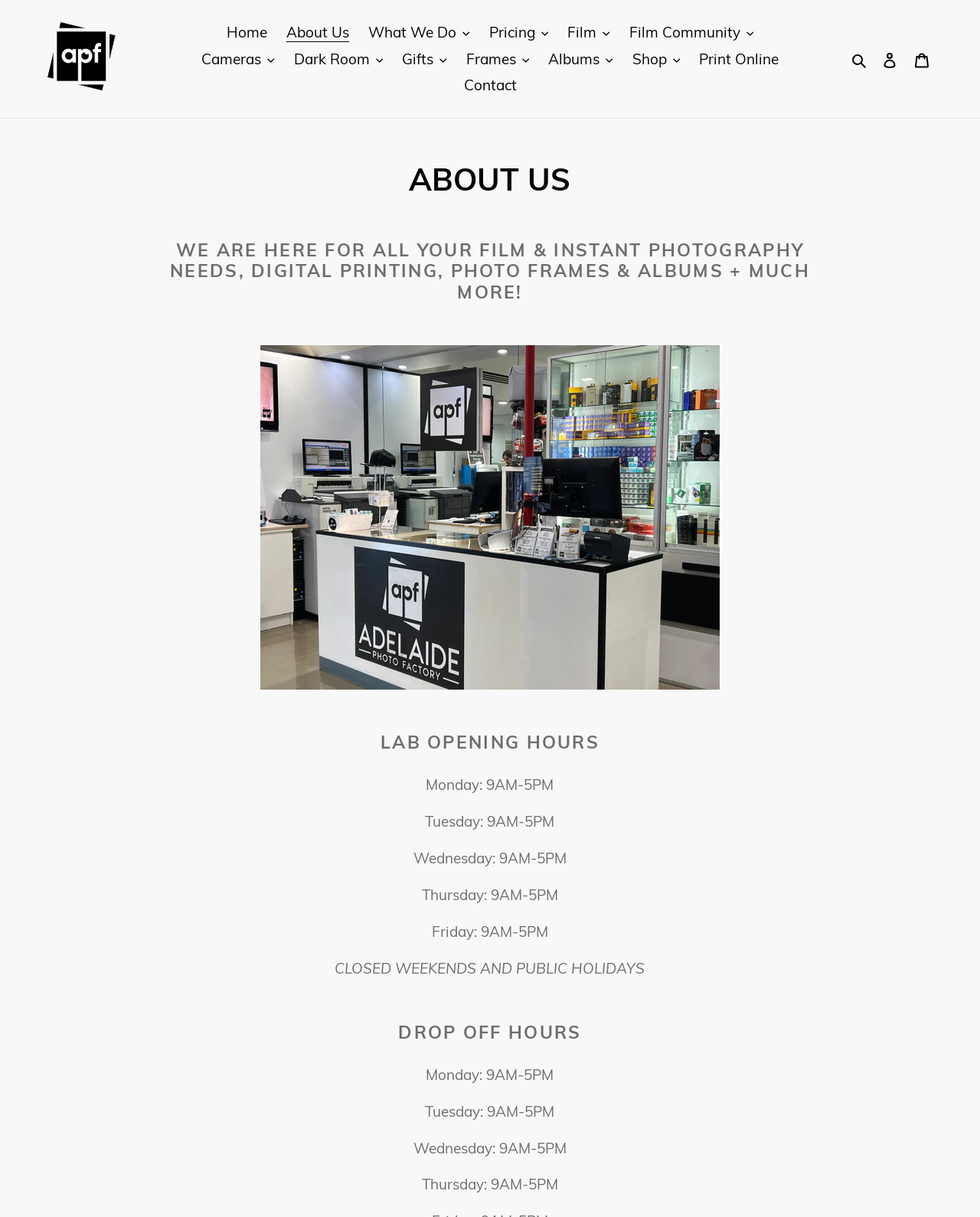Answer the question in one word or a short phrase:
What is the purpose of the 'What We Do' button?

To show what the factory does